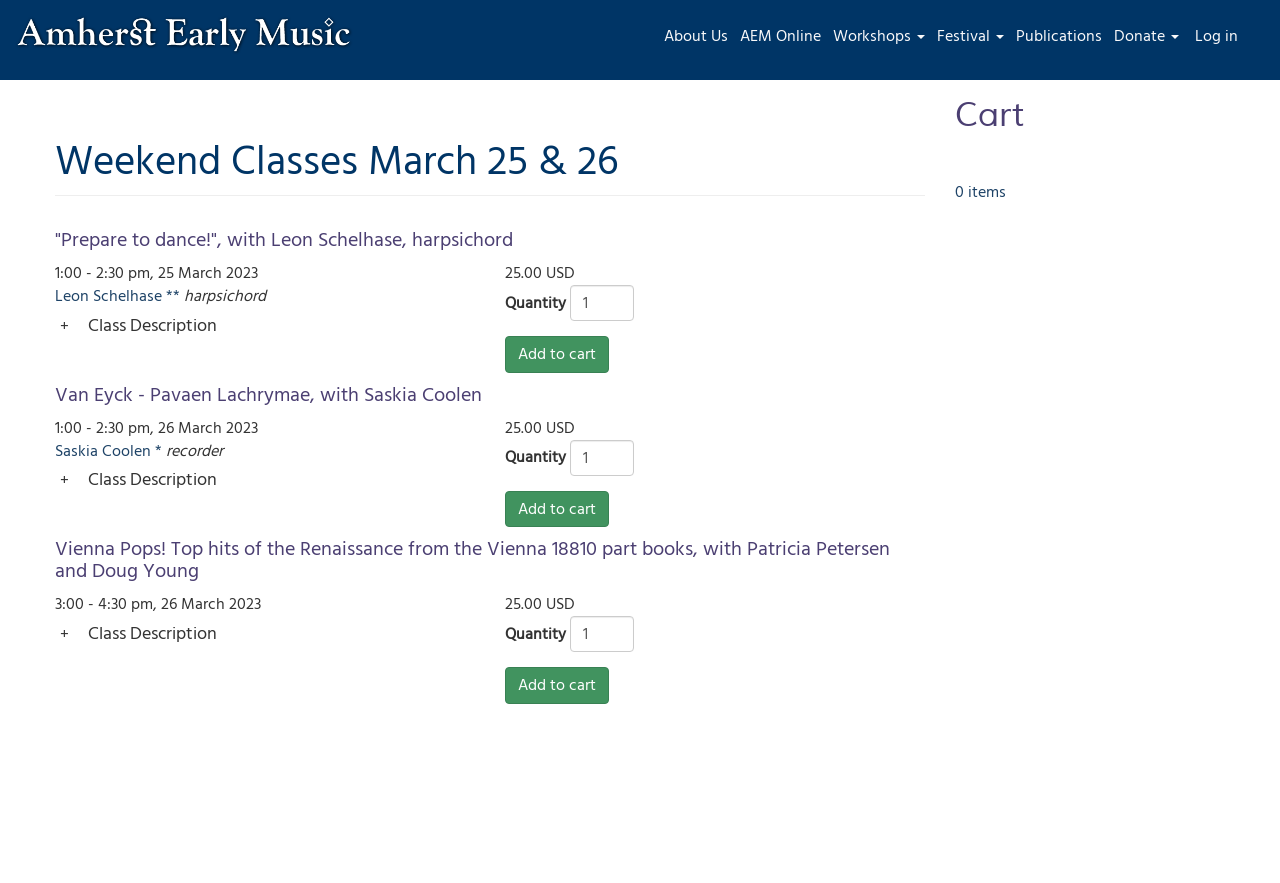Provide a thorough description of the webpage's content and layout.

The webpage appears to be a registration page for weekend classes offered by Amherst Early Music. At the top, there is a navigation menu with links to "Home", "About Us", "AEM Online", "Workshops", "Festival", "Publications", and "Donate". Below the navigation menu, there is a heading that reads "Weekend Classes March 25 & 26".

The main content of the page is divided into three sections, each describing a different class. The first class is titled "Prepare to dance!", taught by Leon Schelhase on the harpsichord. The class details include the date, time, and price, as well as a "Class Description" button and a "Quantity" spin button to select the number of registrations. There is also an "Add to cart" button.

The second class is titled "Van Eyck - Pavaen Lachrymae", taught by Saskia Coolen on the recorder. The layout and content of this section are similar to the first class.

The third class is titled "Vienna Pops! Top hits of the Renaissance from the Vienna 18810 part books", taught by Patricia Petersen and Doug Young. Again, the layout and content of this section are similar to the first two classes.

On the right side of the page, there is a complementary section that contains a cart application with a heading that reads "Cart" and a link to the shopping cart with 0 items. There is also an image of a shopping cart.

At the very top of the page, there is a "Skip to main content" link, and a user account menu with a "Log in" link.